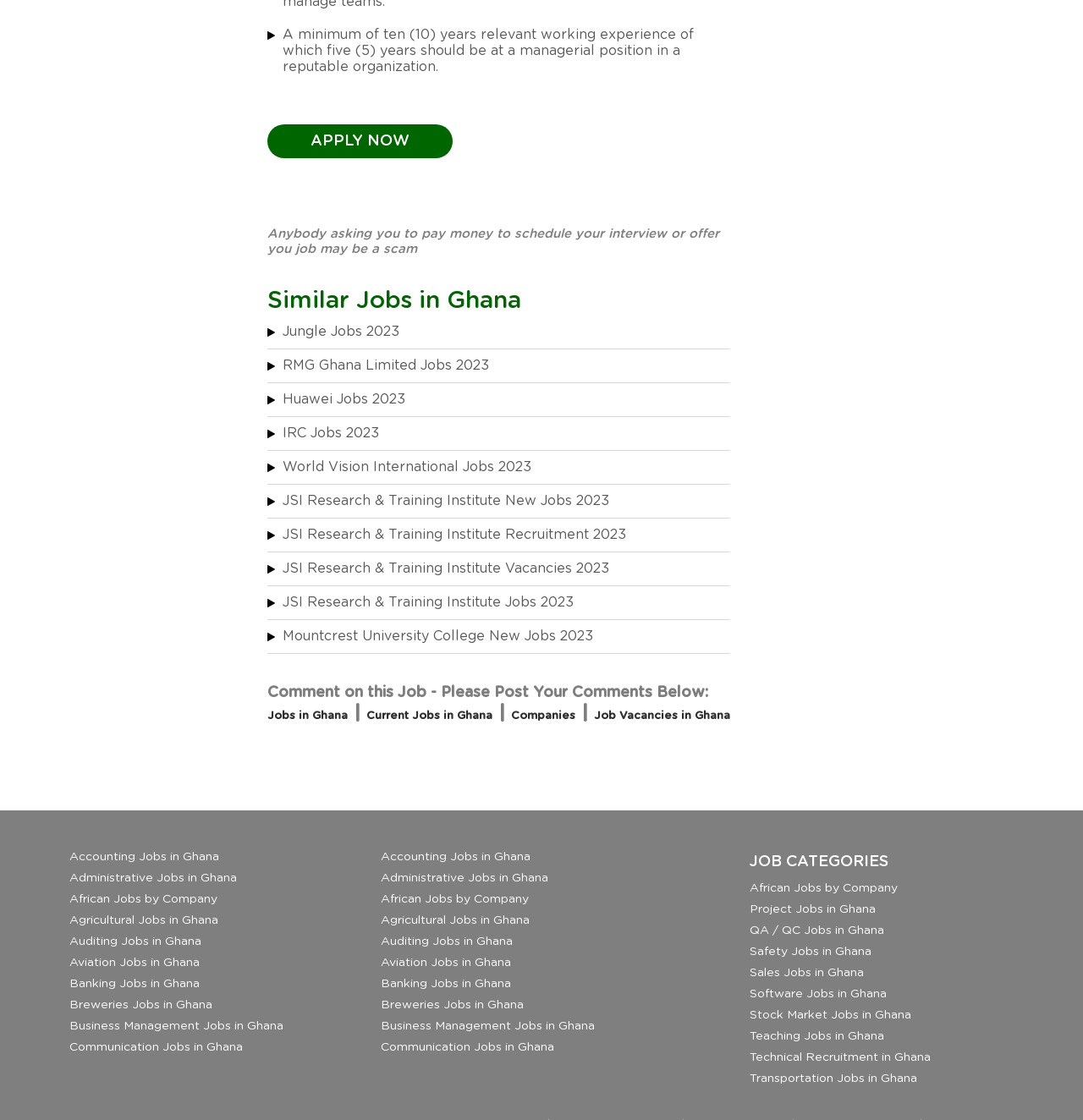Based on the element description RMG Ghana Limited Jobs 2023, identify the bounding box coordinates for the UI element. The coordinates should be in the format (top-left x, top-left y, bottom-right x, bottom-right y) and within the 0 to 1 range.

[0.247, 0.312, 0.675, 0.342]